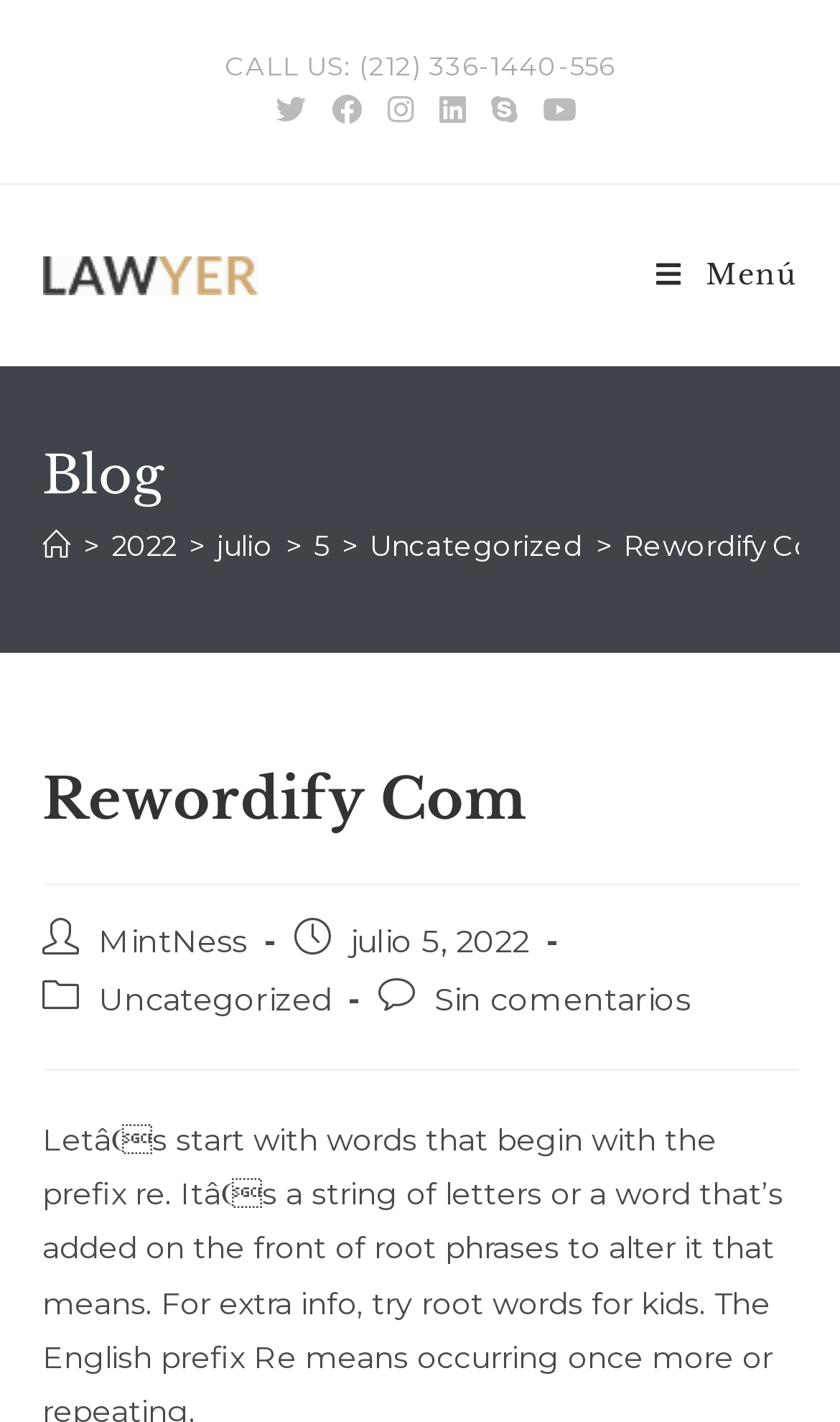Write a detailed summary of the webpage.

The webpage is titled "Rewordify Com" and appears to be a blog or article page. At the top, there is a call-to-action section with a phone number "CALL US: (212) 336-1440-556" and a list of social media links, including Twitter, Facebook, Instagram, LinkedIn, Skype, and YouTube, which are evenly spaced and aligned horizontally across the top of the page.

Below the social media links, there is a layout table with a link on the left side. On the right side, there is a mobile menu link. 

The main content area is divided into sections. The first section has a header with the title "Blog" and a navigation menu with breadcrumbs, showing the current page's location as "Inicio > 2022 > julio > 5 > Uncategorized". 

Below the navigation menu, there is a main header with the title "Rewordify Com". The article content starts with the author's name "MintNess" and the publication date "julio 5, 2022". The article is categorized under "Uncategorized" and has no comments, as indicated by the "Sin comentarios" link.